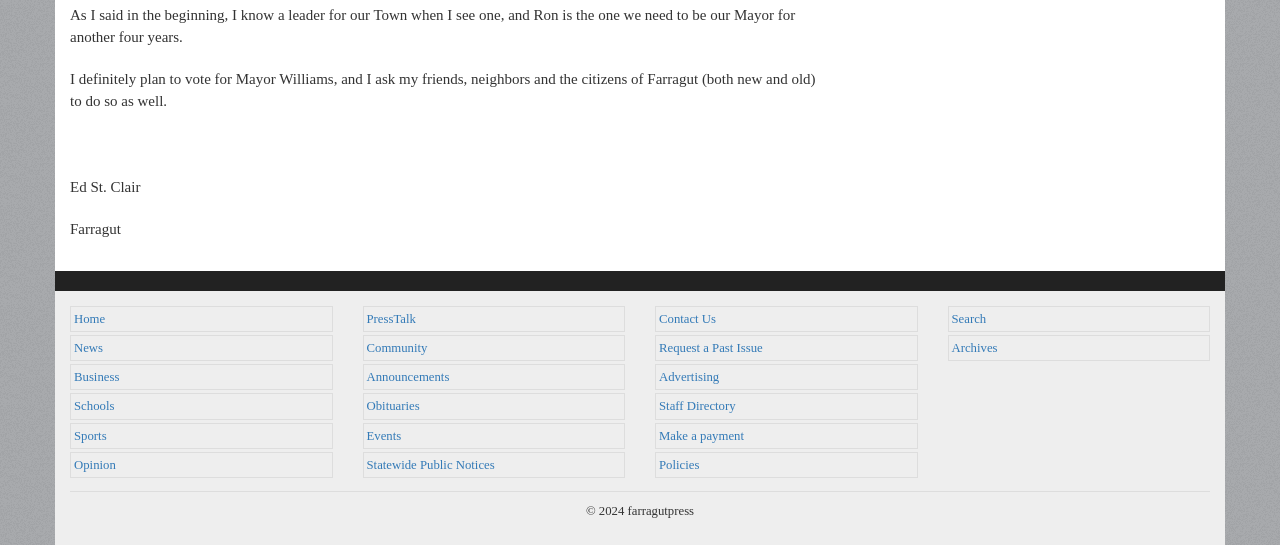Determine the bounding box coordinates of the clickable element to achieve the following action: 'go to home page'. Provide the coordinates as four float values between 0 and 1, formatted as [left, top, right, bottom].

[0.058, 0.572, 0.082, 0.598]